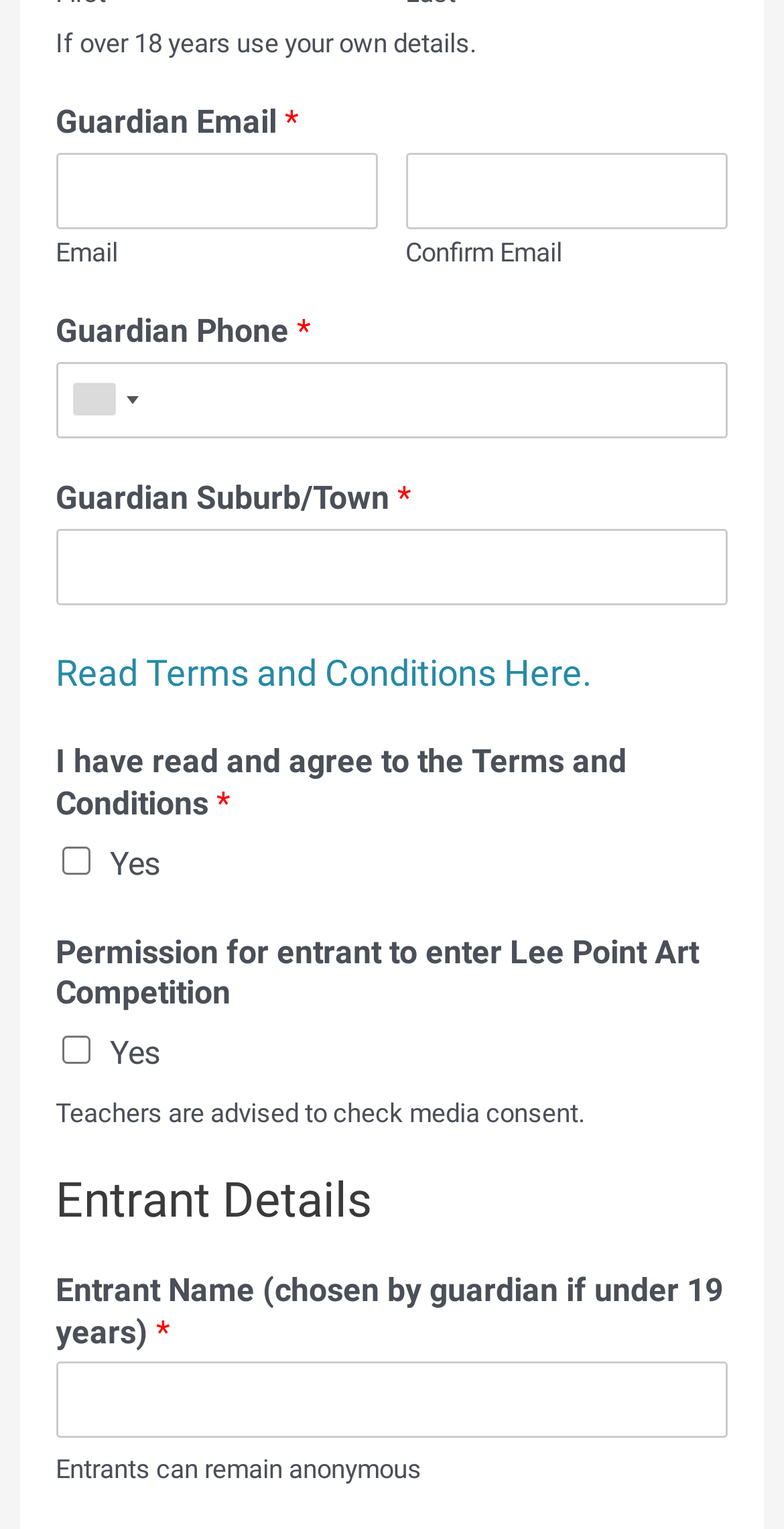What is the purpose of the guardian email field?
Answer the question with a thorough and detailed explanation.

The purpose of the guardian email field is to provide the guardian's email, as indicated by the label 'Guardian Email' and the asterisk symbol, which suggests that it is a required field.